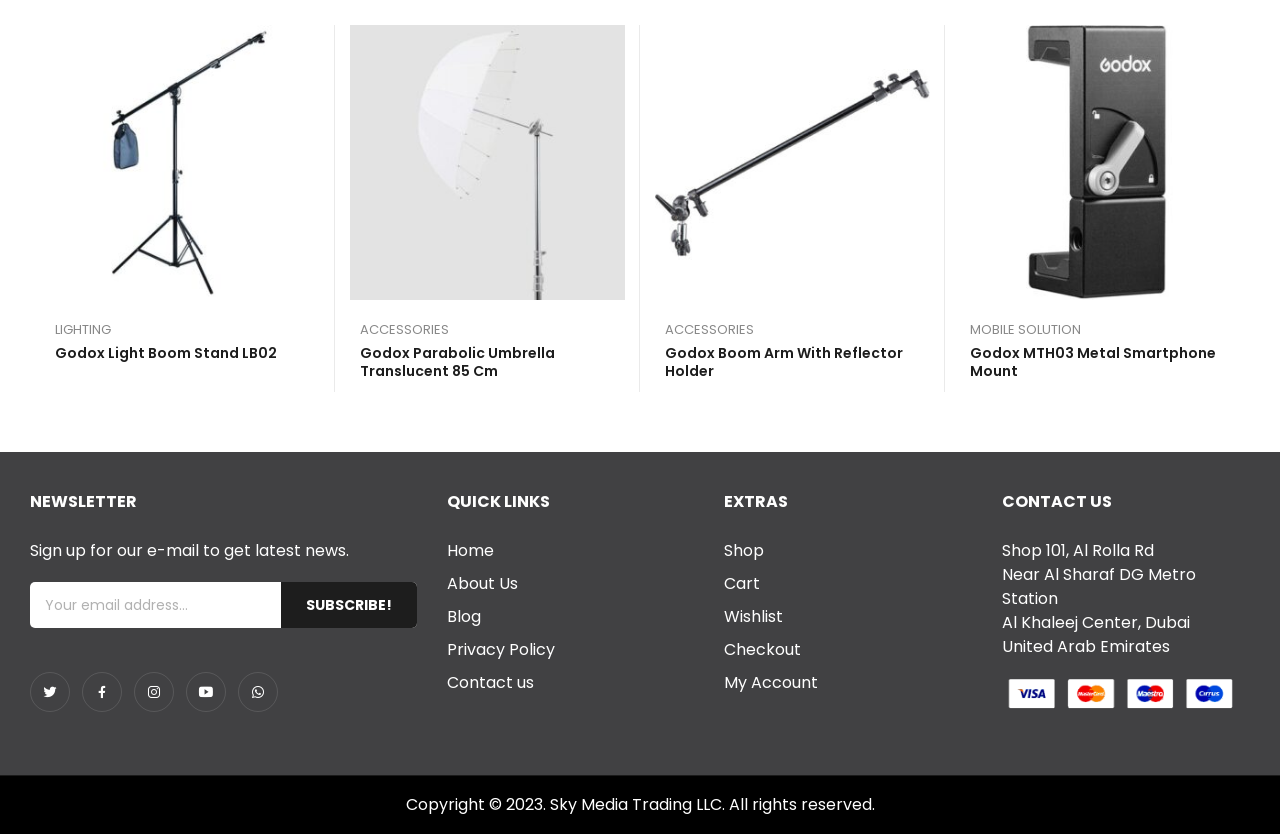Find the bounding box coordinates for the area that must be clicked to perform this action: "Visit the About Us page".

[0.349, 0.686, 0.543, 0.715]